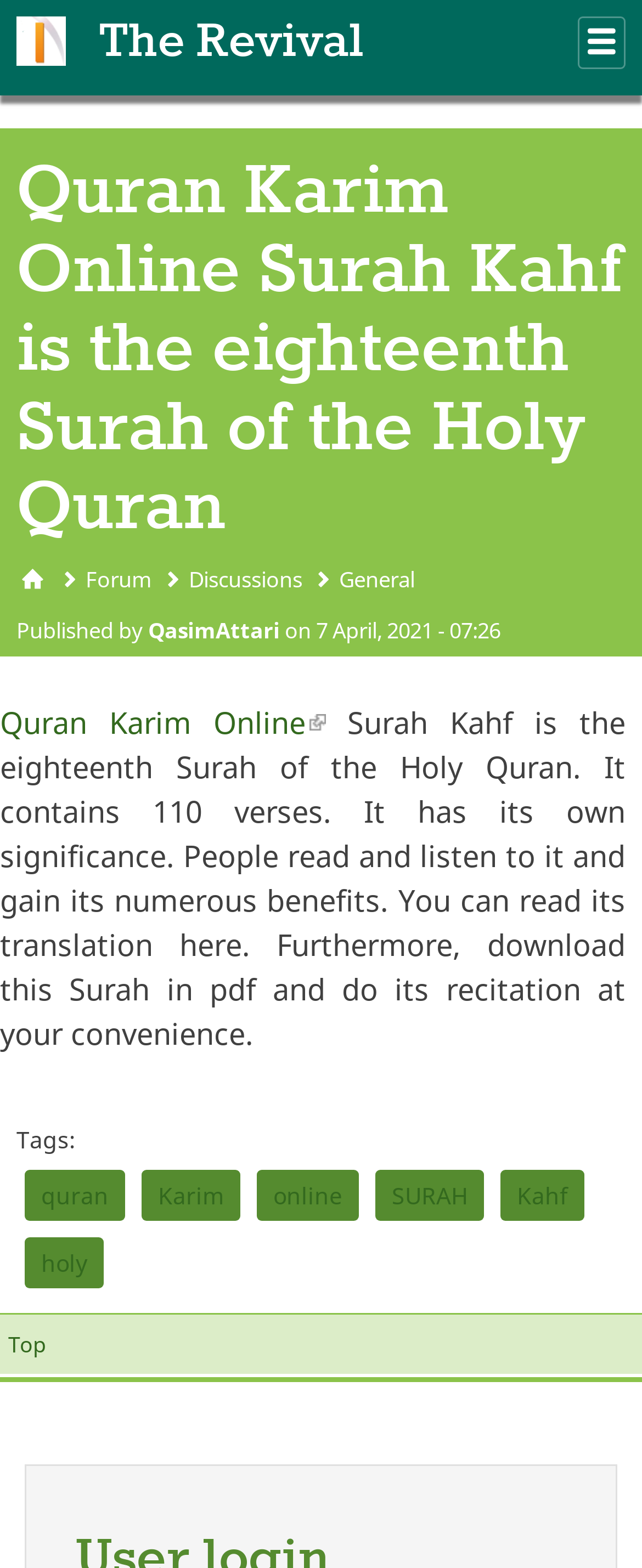What is the name of the author who published the content on this webpage?
Your answer should be a single word or phrase derived from the screenshot.

QasimAttari